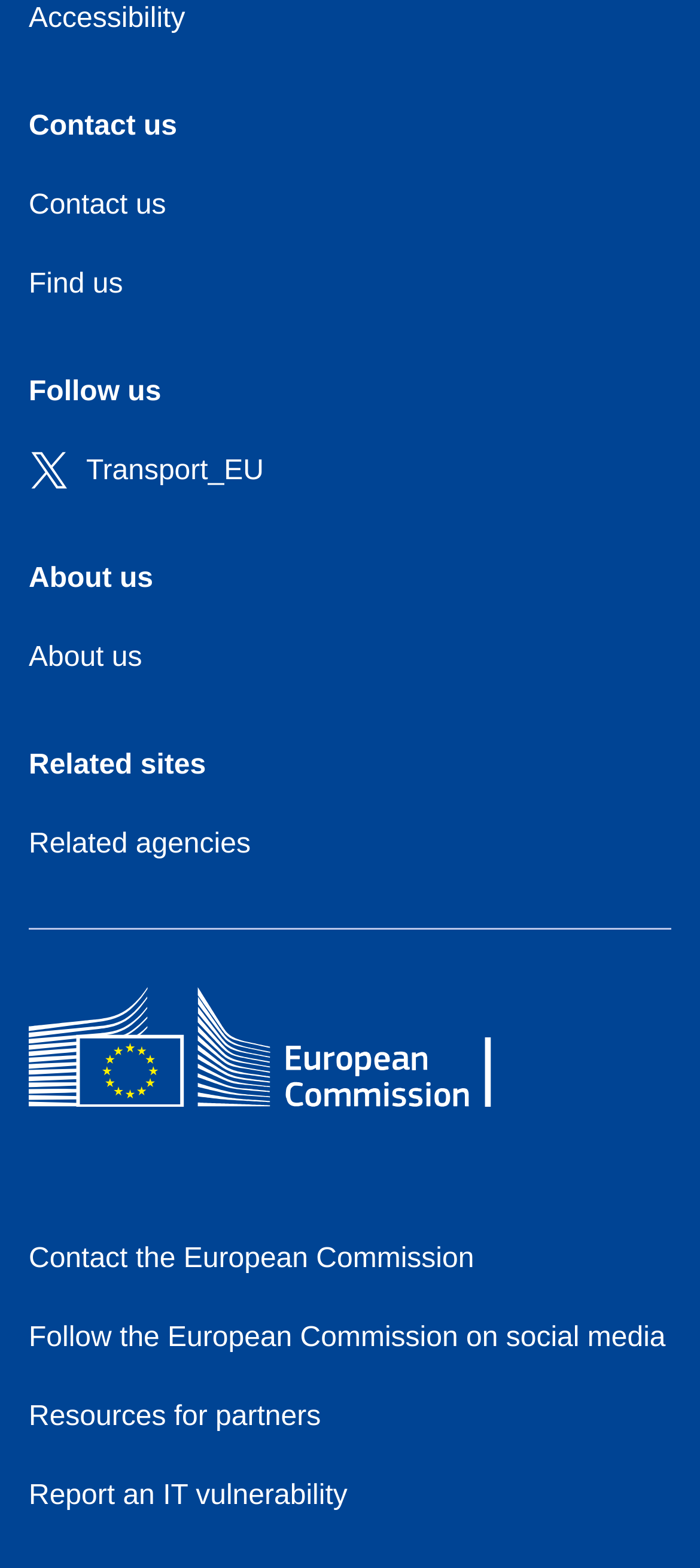Determine the bounding box coordinates of the element that should be clicked to execute the following command: "Report an IT vulnerability".

[0.041, 0.944, 0.496, 0.963]